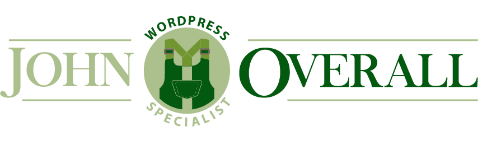Using the information in the image, give a comprehensive answer to the question: 
What is centrally positioned between the two names?

The caption states that centrally positioned between the two names, there is a circular emblem that incorporates a graphical representation of a WordPress-related icon, which reinforces his specialization as a WordPress Specialist.